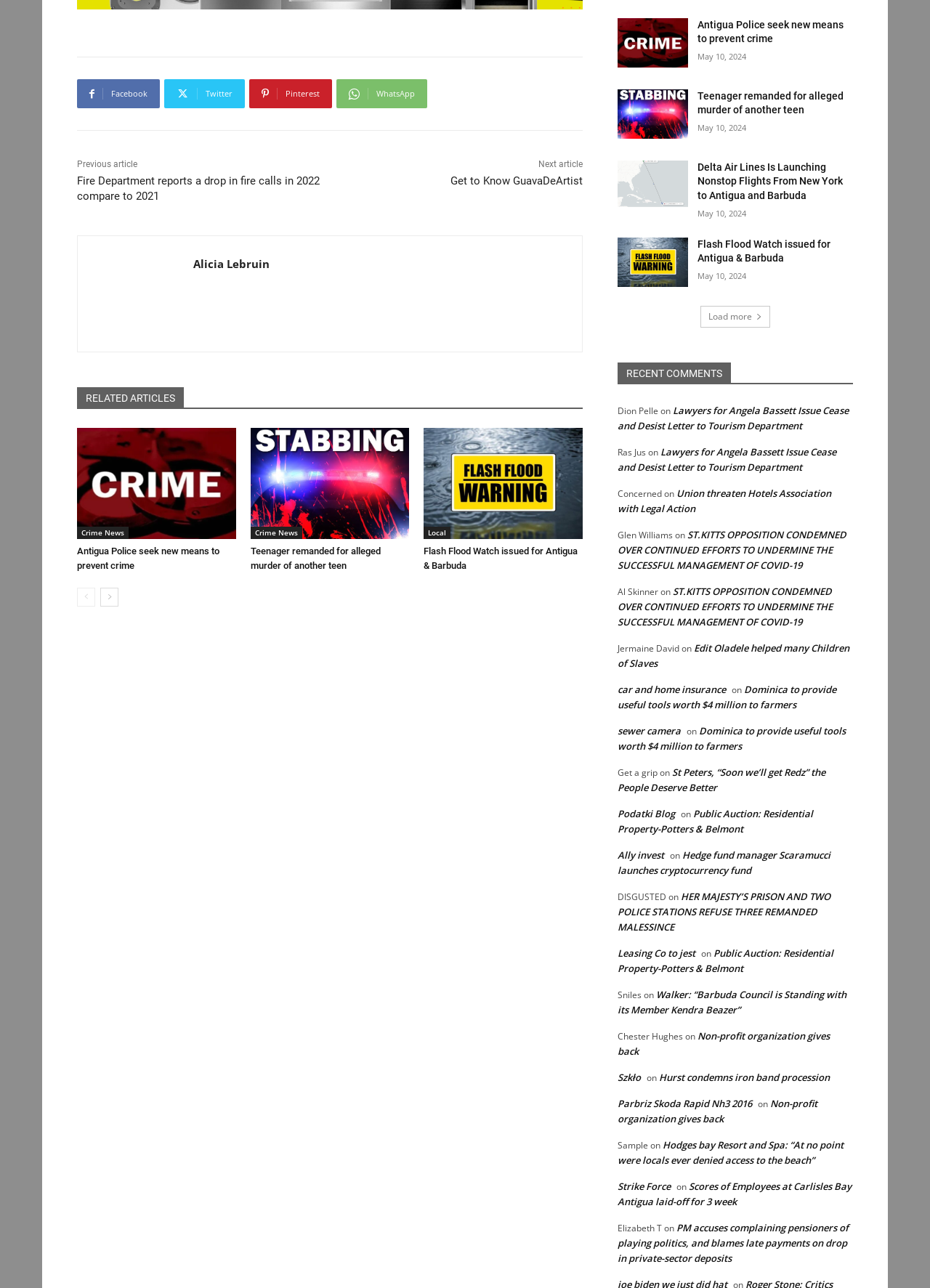Find the bounding box coordinates of the clickable area required to complete the following action: "Click on Facebook link".

[0.083, 0.062, 0.172, 0.084]